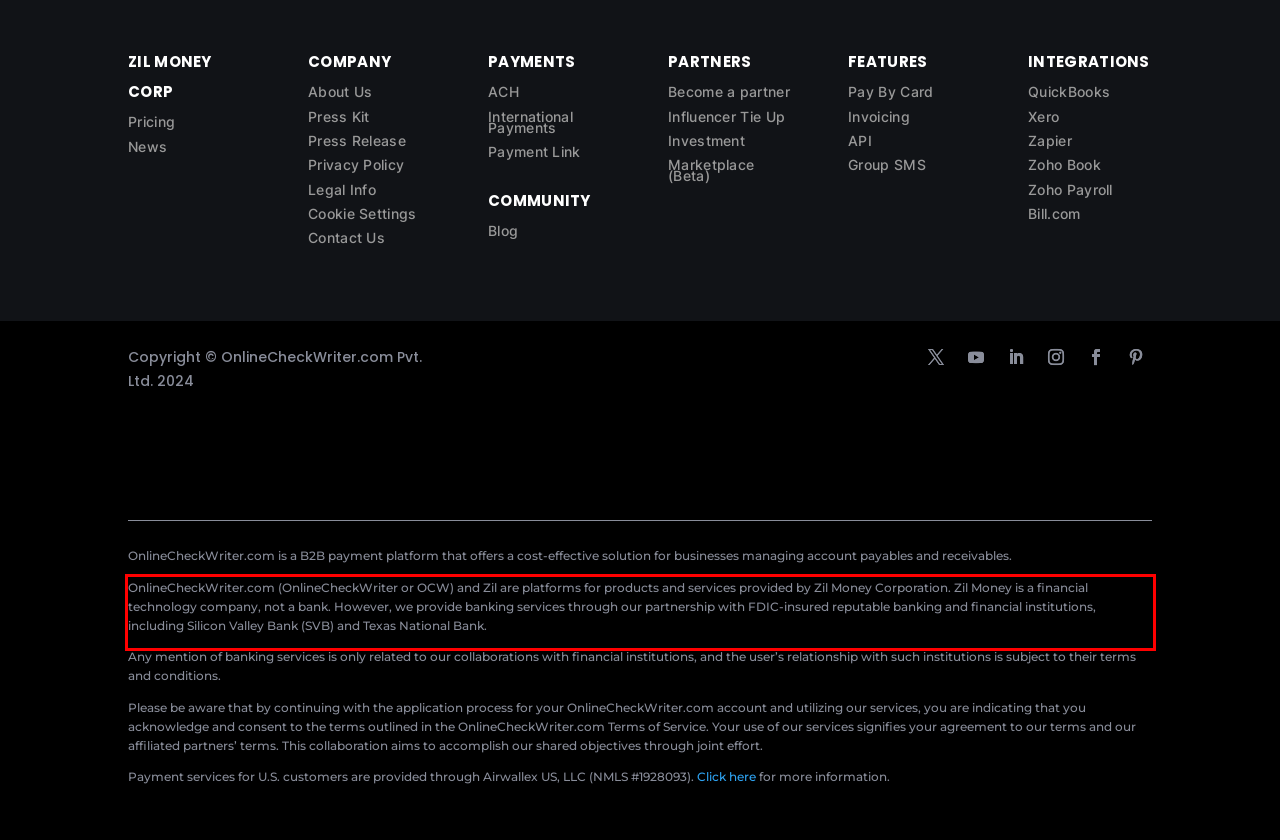Please take the screenshot of the webpage, find the red bounding box, and generate the text content that is within this red bounding box.

OnlineCheckWriter.com (OnlineCheckWriter or OCW) and Zil are platforms for products and services provided by Zil Money Corporation. Zil Money is a financial technology company, not a bank. However, we provide banking services through our partnership with FDIC-insured reputable banking and financial institutions, including Silicon Valley Bank (SVB) and Texas National Bank.